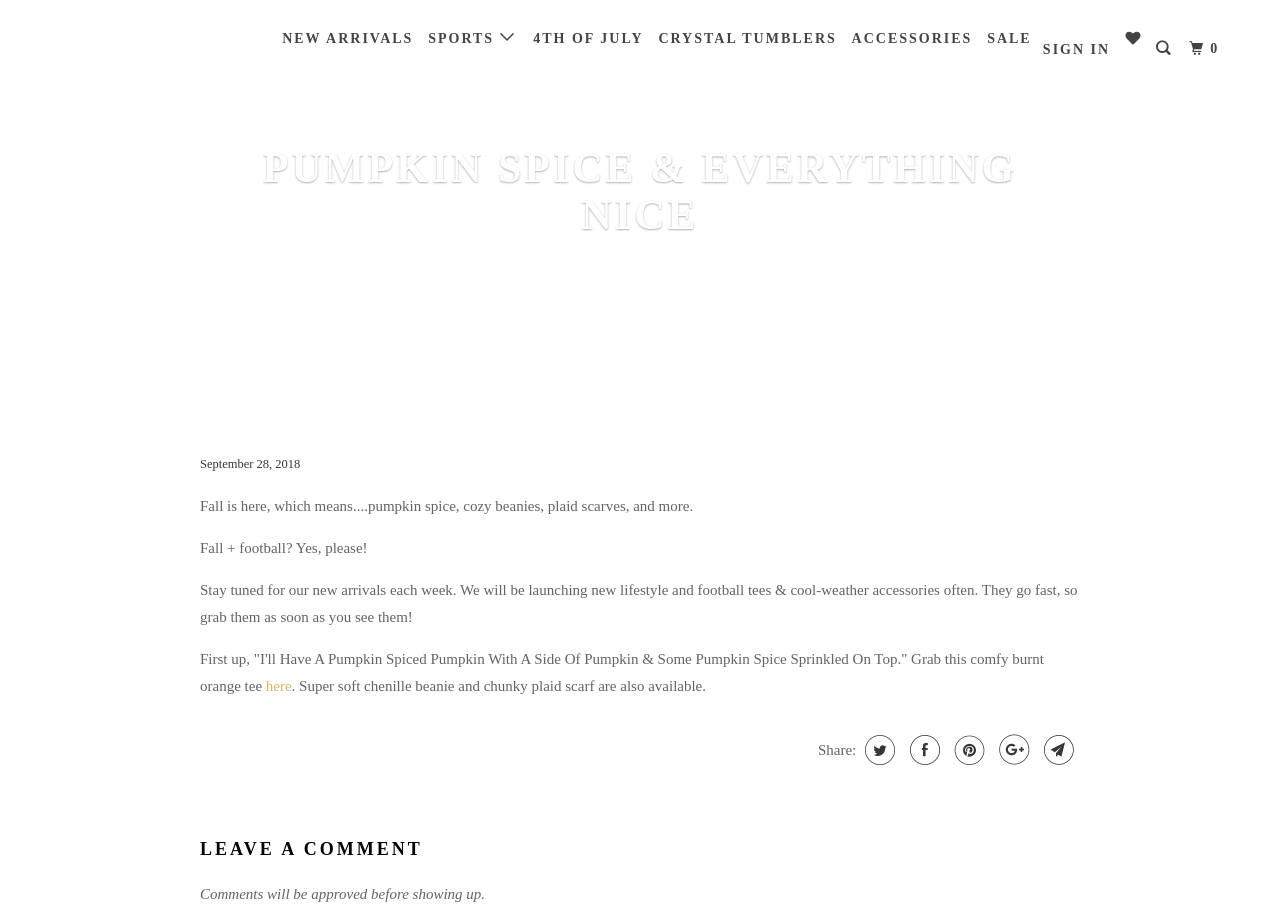What is the author asking the users to do?
Based on the content of the image, thoroughly explain and answer the question.

The webpage says 'Stay tuned for our new arrivals each week', which suggests that the author is asking the users to stay tuned for new products and updates.